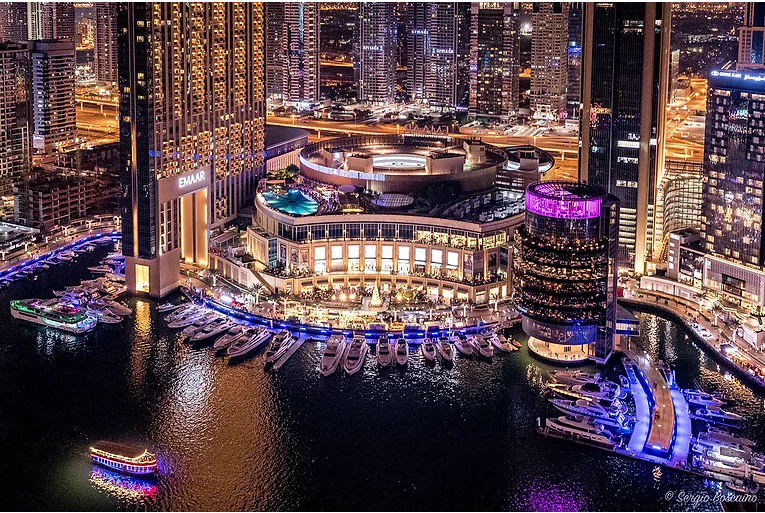What is docked in the sparkling waters?
Give a thorough and detailed response to the question.

The image shows numerous luxurious yachts docked in the sparkling waters surrounding the mall, which reflects the colorful lights from the buildings and the night sky.